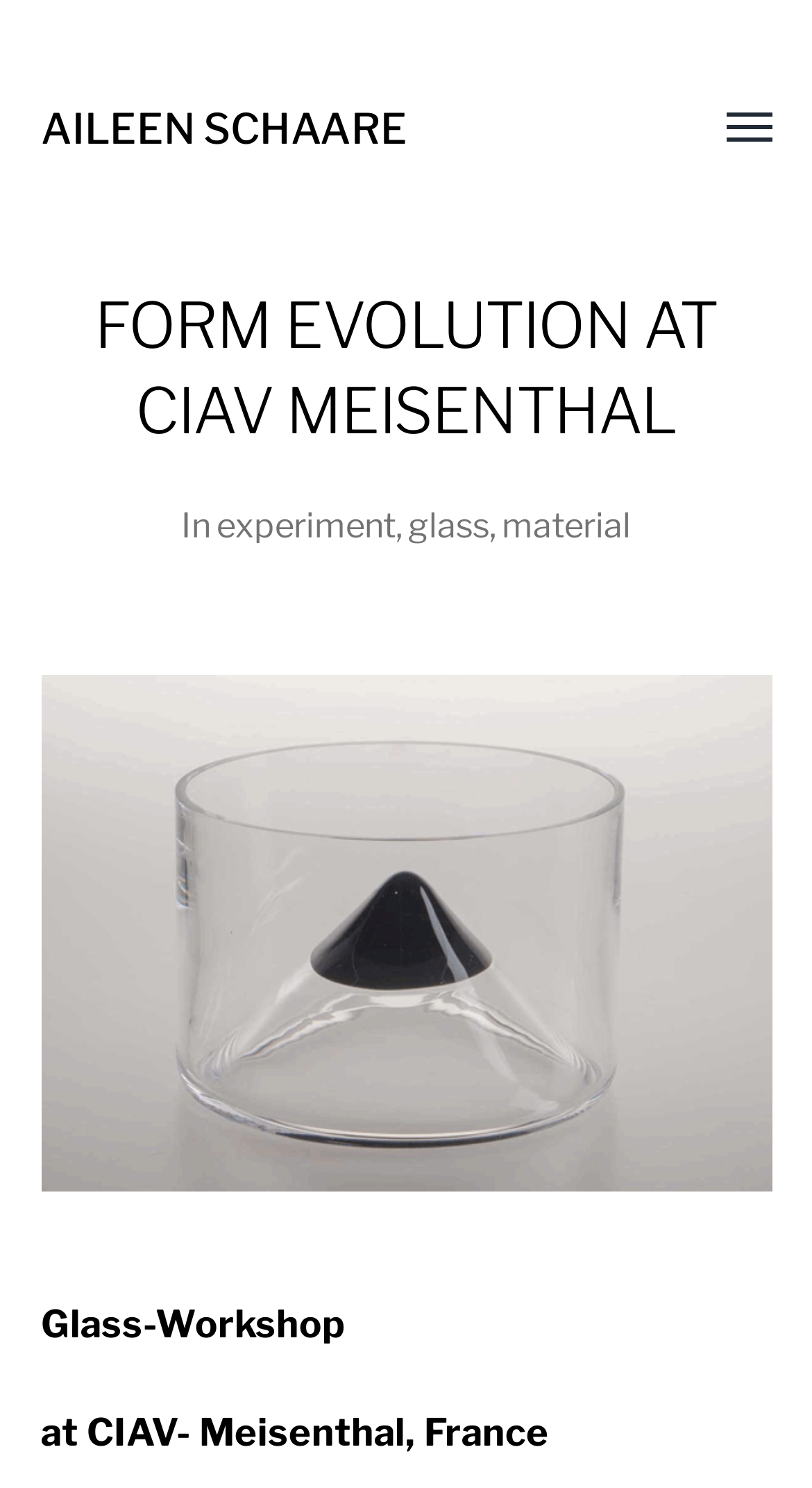What is the name of the person associated with Form Evolution?
Kindly offer a detailed explanation using the data available in the image.

The name 'AILEEN SCHAARE' is mentioned as a link on the top of the webpage, suggesting that she is the person associated with Form Evolution.